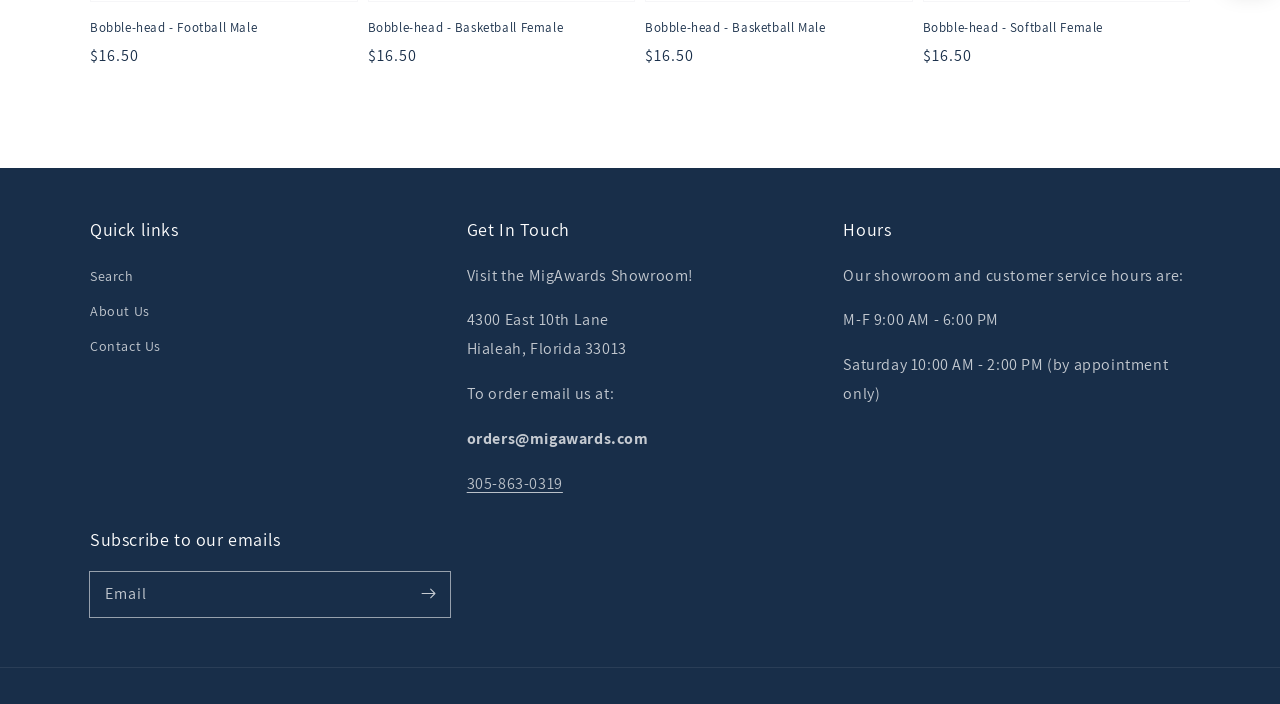Identify the bounding box of the HTML element described as: "parent_node: Email name="contact[email]" placeholder="Email"".

[0.07, 0.812, 0.352, 0.876]